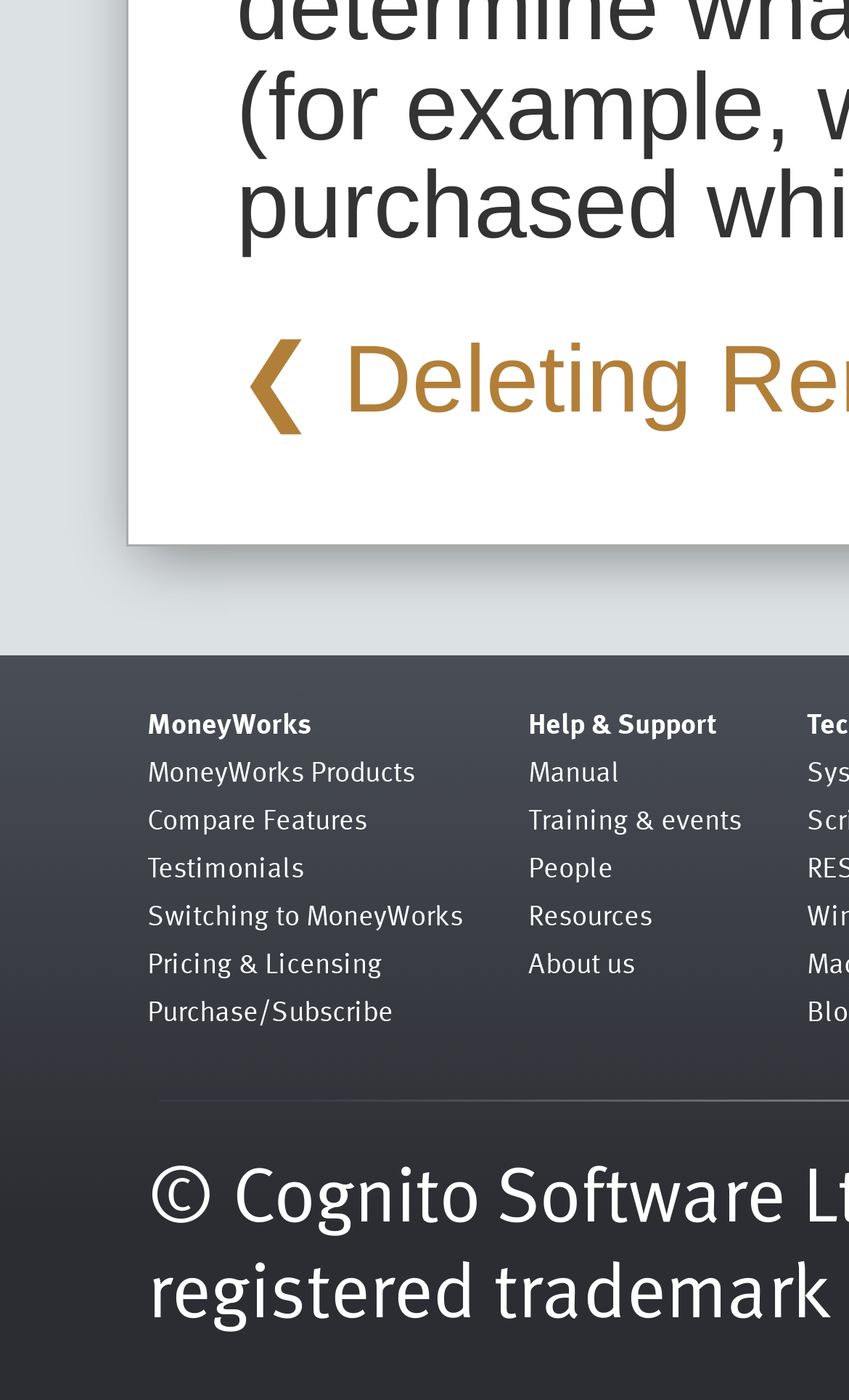Can you determine the bounding box coordinates of the area that needs to be clicked to fulfill the following instruction: "View MoneyWorks products"?

[0.173, 0.535, 0.488, 0.566]